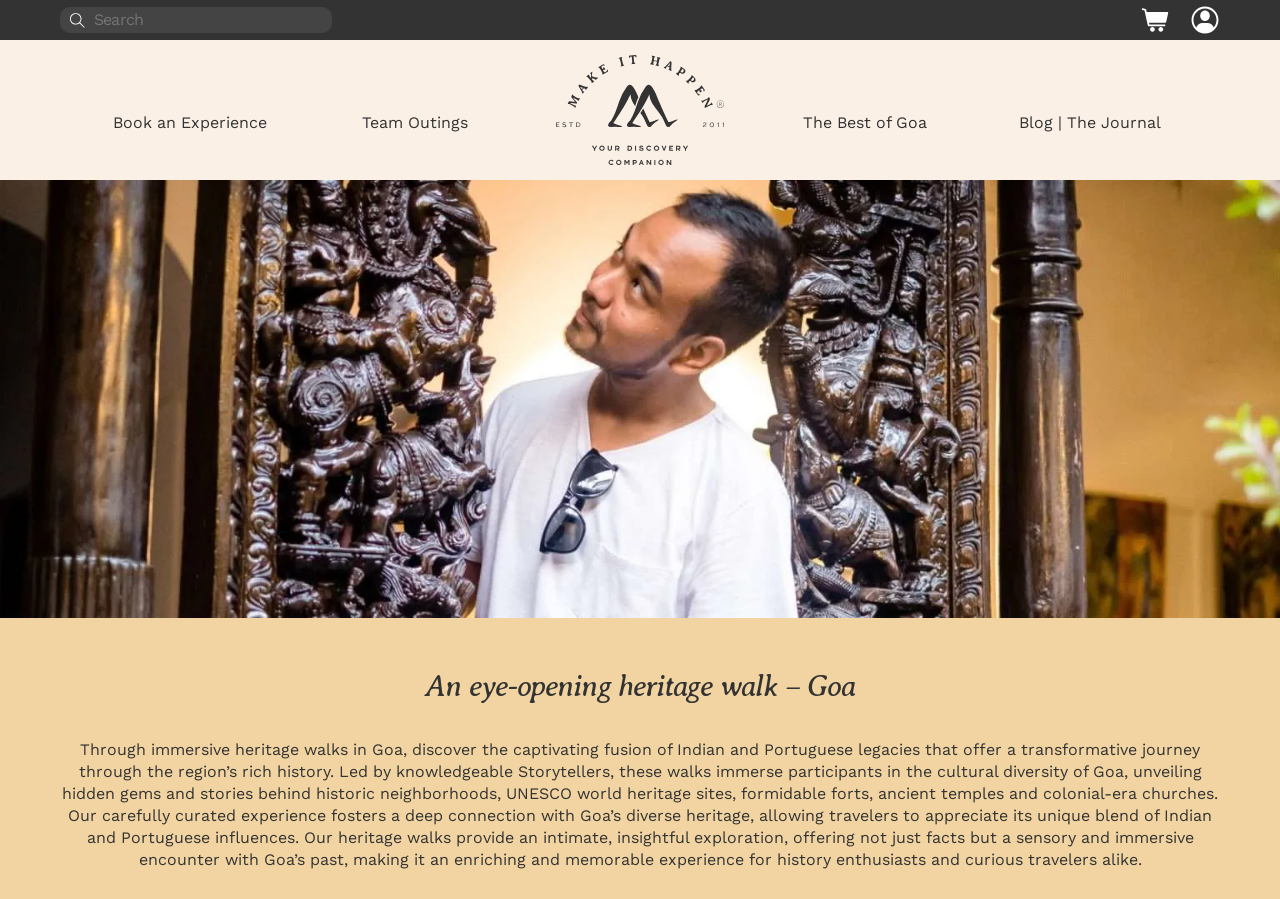What is the main theme of the heritage walk?
Please provide a detailed and comprehensive answer to the question.

Based on the webpage content, the main theme of the heritage walk is the captivating fusion of Indian and Portuguese legacies, which is evident from the description of the walk and the text on the webpage.